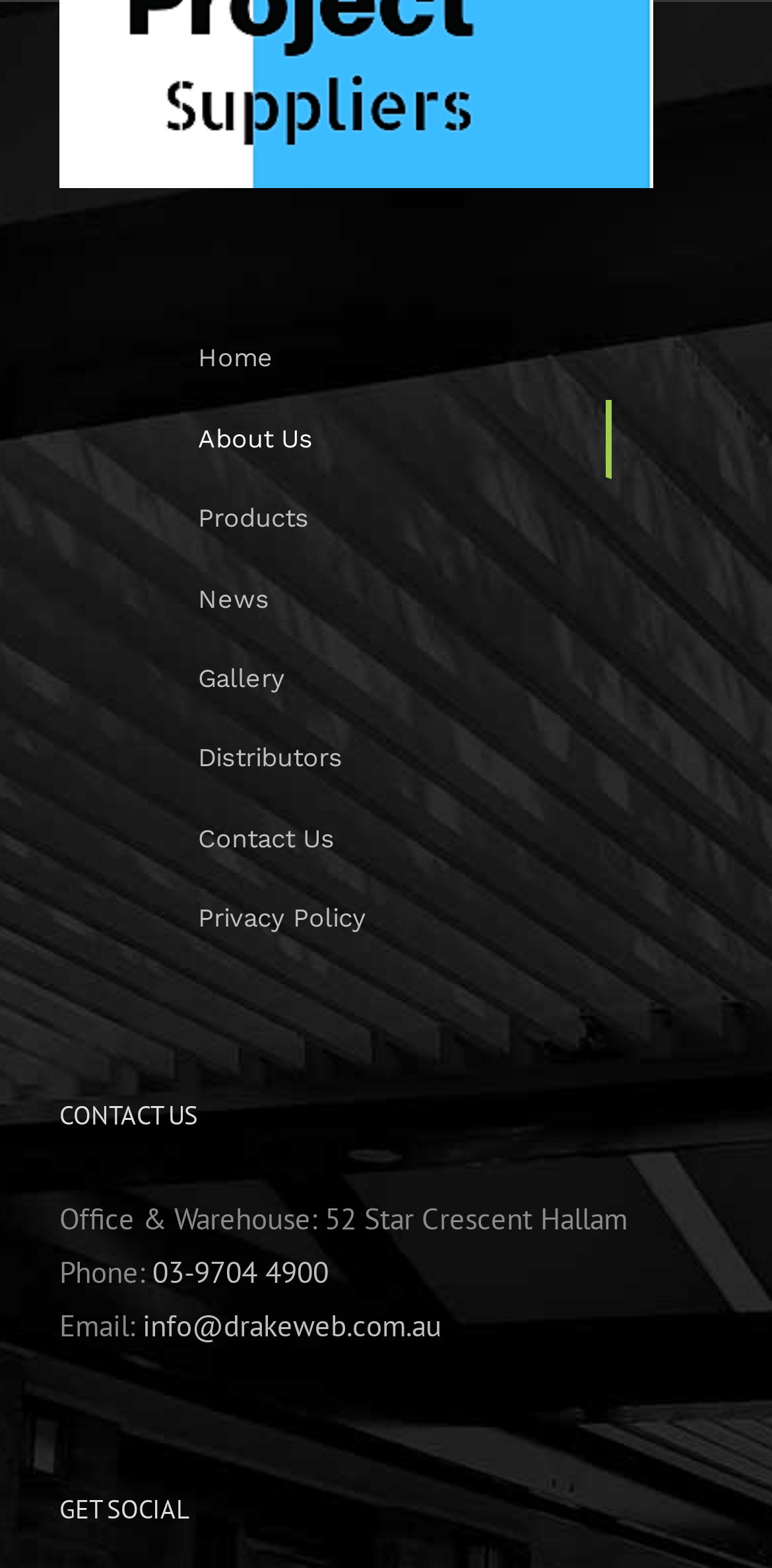What is the company's office address?
We need a detailed and meticulous answer to the question.

I found the company's office address by looking at the 'CONTACT US' section, where it is written as 'Office & Warehouse: 52 Star Crescent Hallam'.